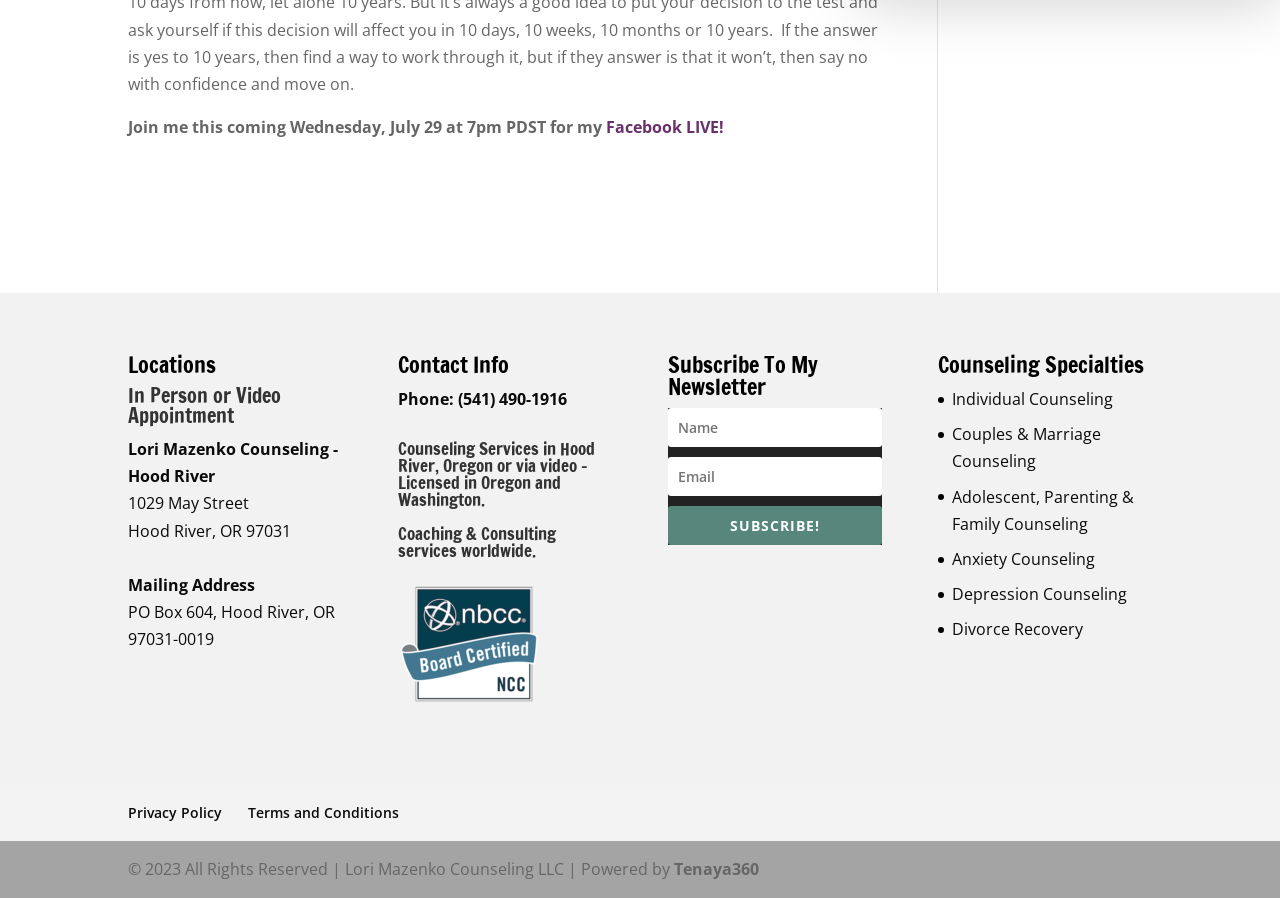Please respond to the question using a single word or phrase:
How can I subscribe to the newsletter?

Fill out the form